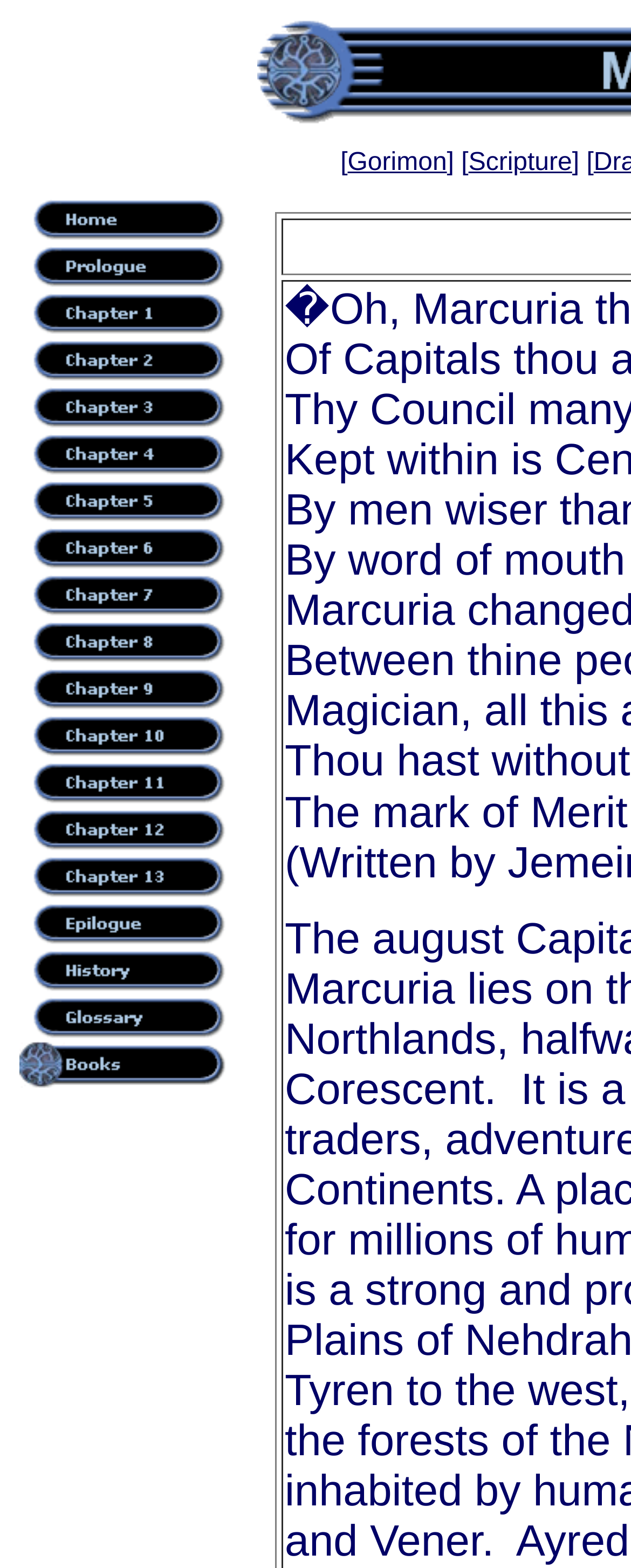Give the bounding box coordinates for this UI element: "Scripture". The coordinates should be four float numbers between 0 and 1, arranged as [left, top, right, bottom].

[0.742, 0.095, 0.907, 0.113]